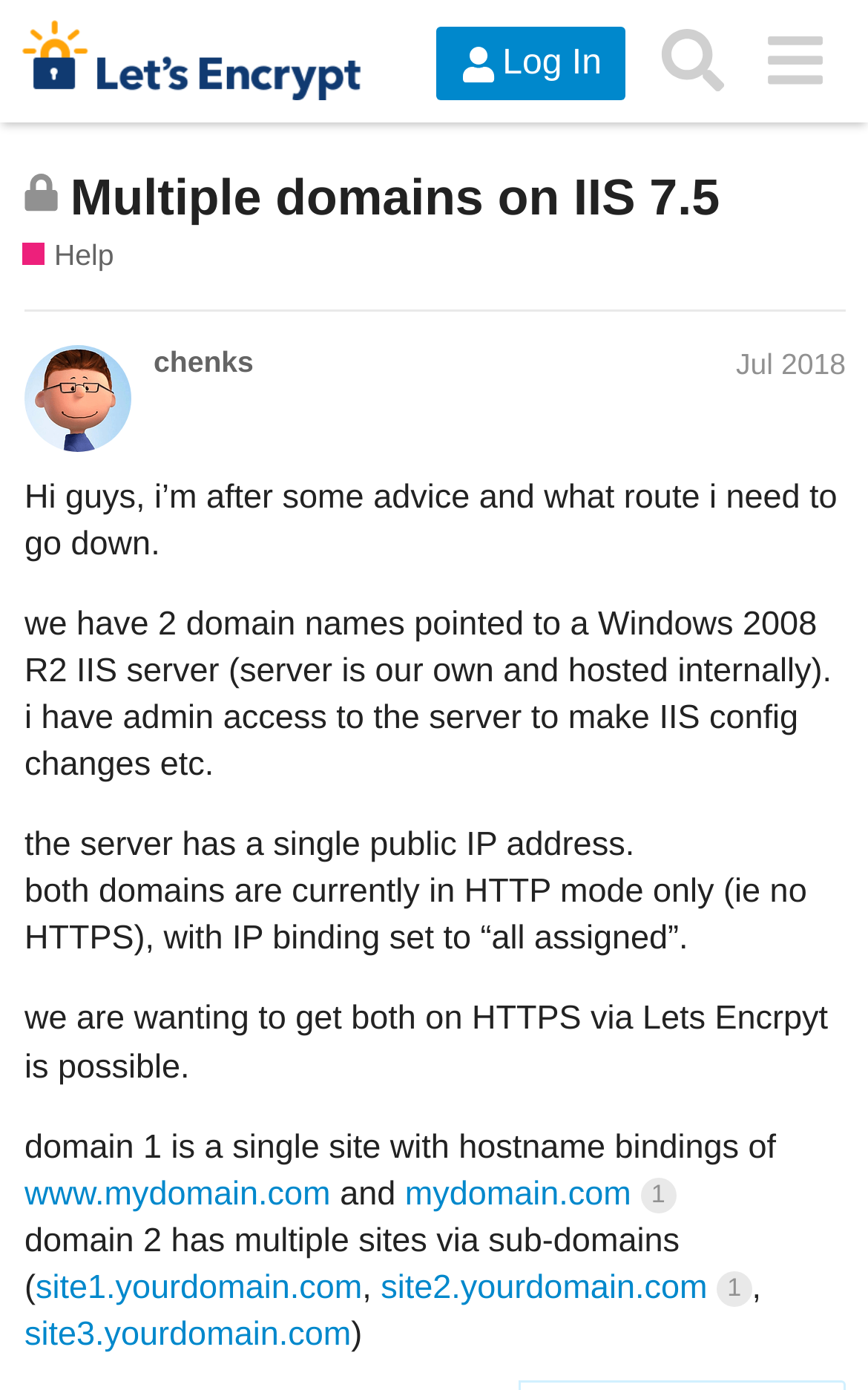Please find the bounding box coordinates in the format (top-left x, top-left y, bottom-right x, bottom-right y) for the given element description. Ensure the coordinates are floating point numbers between 0 and 1. Description: value="Buy Direct"

None